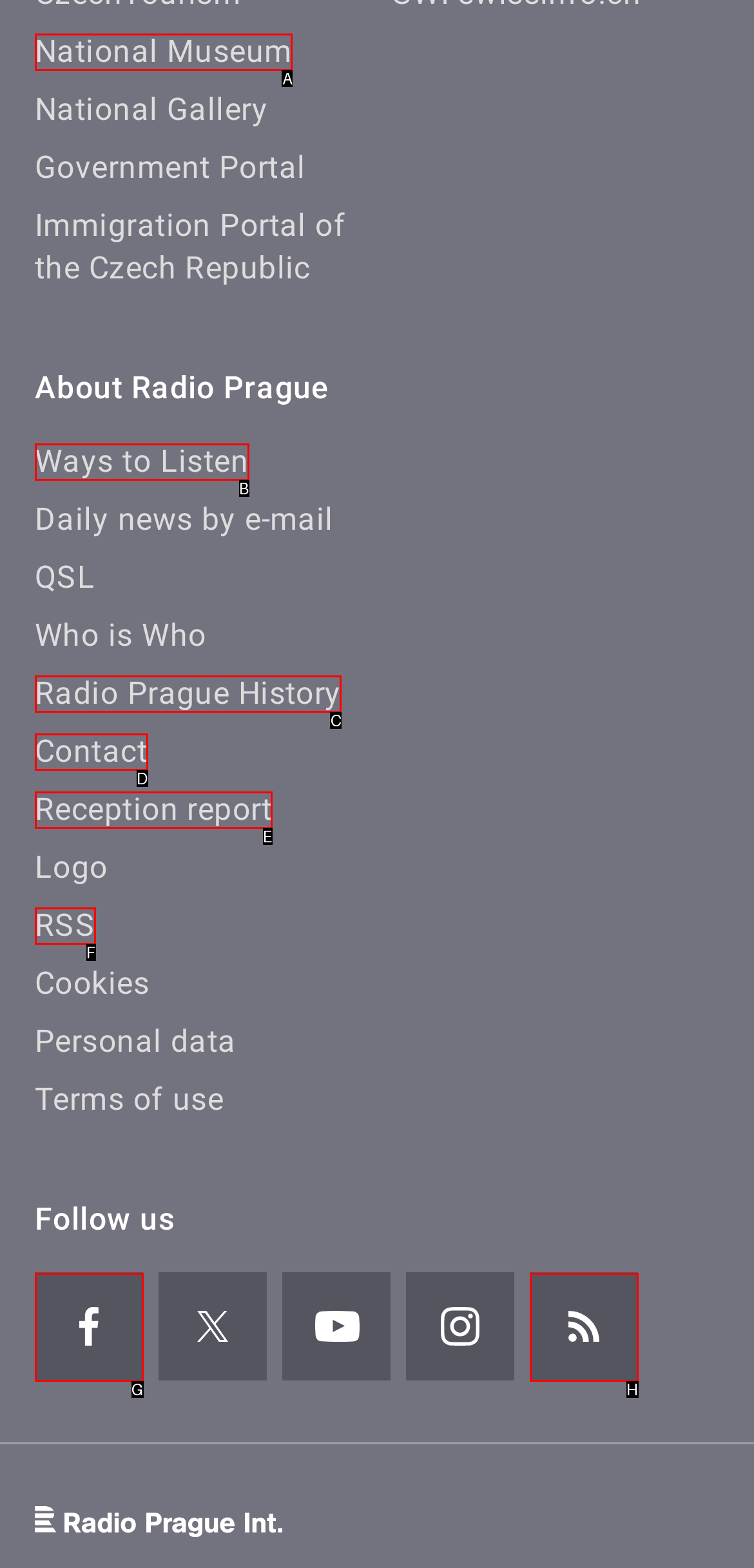Identify the HTML element that corresponds to the description: RSS Provide the letter of the correct option directly.

F